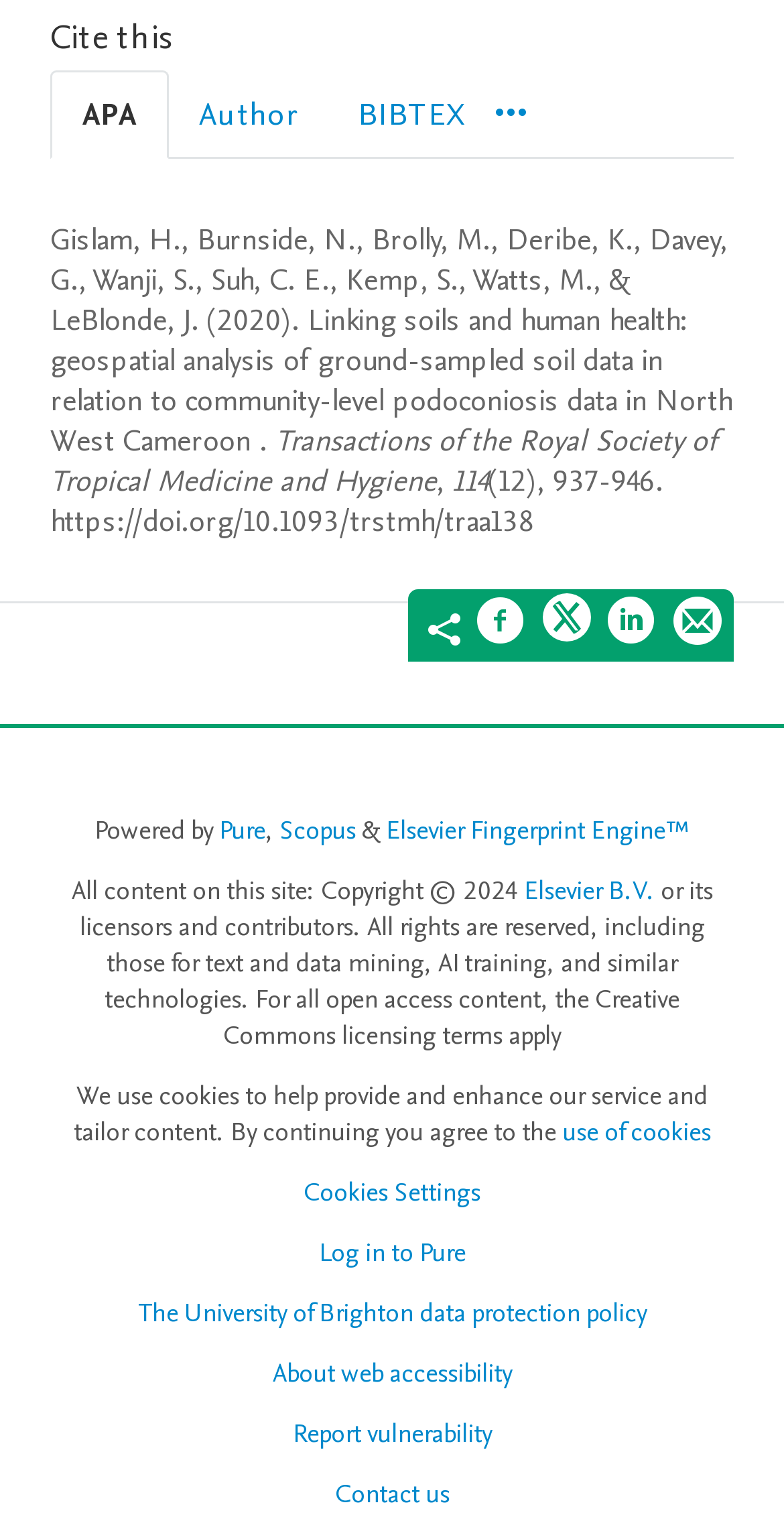Who are the authors of the article?
Provide an in-depth and detailed explanation in response to the question.

The authors of the article are Gislam, H., Burnside, N., Brolly, M., Deribe, K., Davey, G., Wanji, S., Suh, C. E., Kemp, S., Watts, M., and LeBlonde, J. as indicated by the StaticText elements.